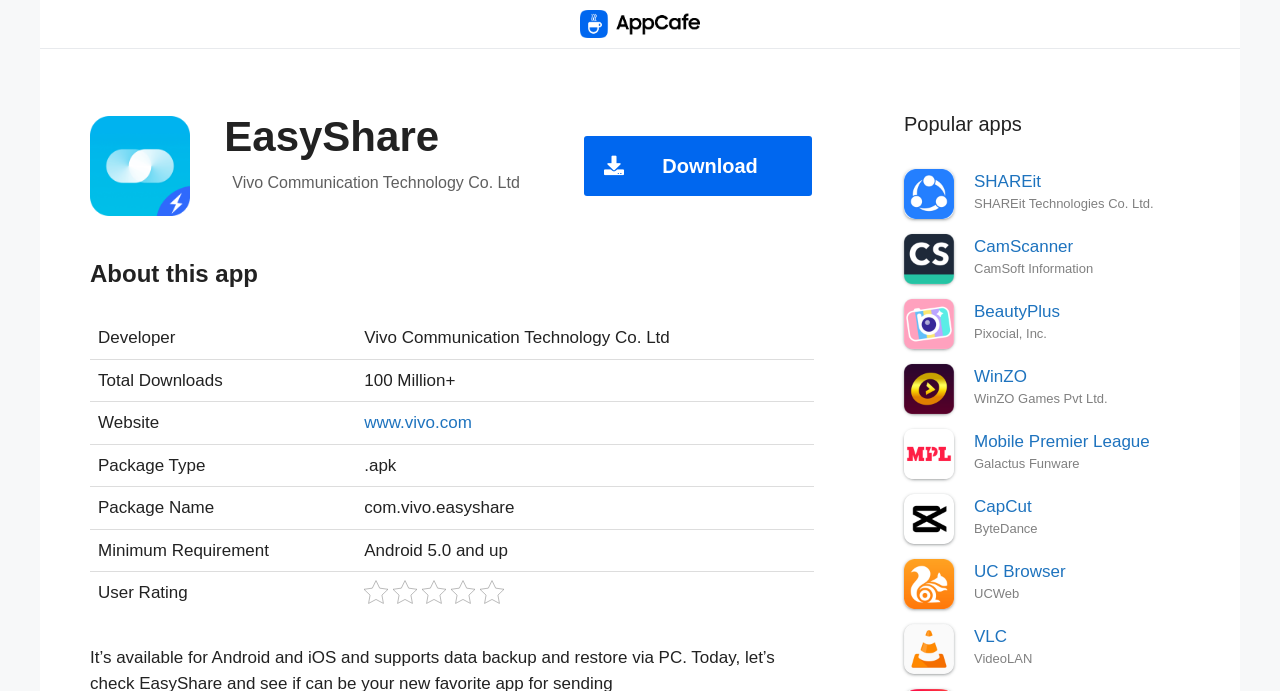Please provide the bounding box coordinates for the element that needs to be clicked to perform the instruction: "Download EasyShare APK". The coordinates must consist of four float numbers between 0 and 1, formatted as [left, top, right, bottom].

[0.456, 0.196, 0.634, 0.283]